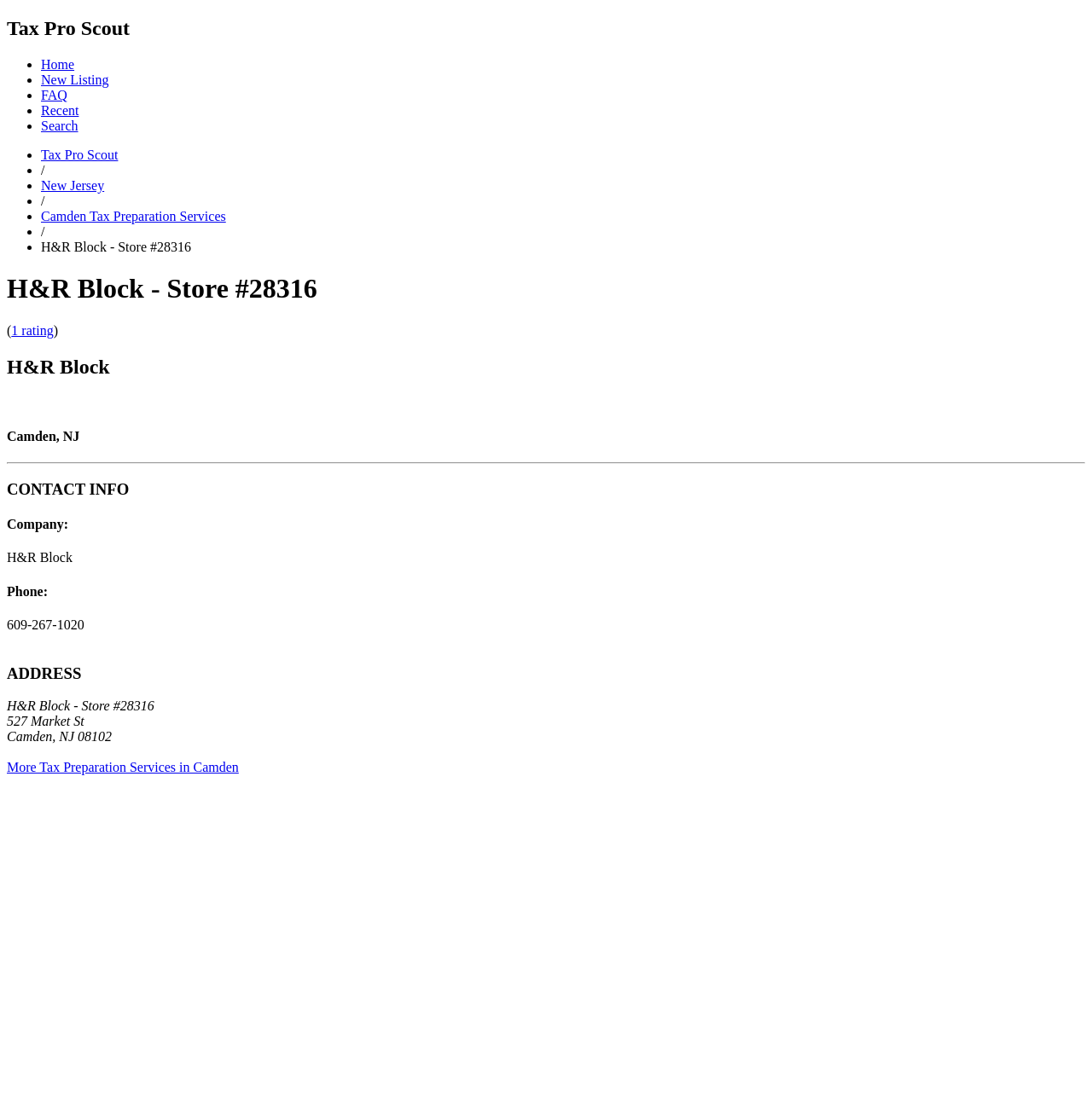Please give a concise answer to this question using a single word or phrase: 
What is the phone number of this H&R Block store?

609-267-1020